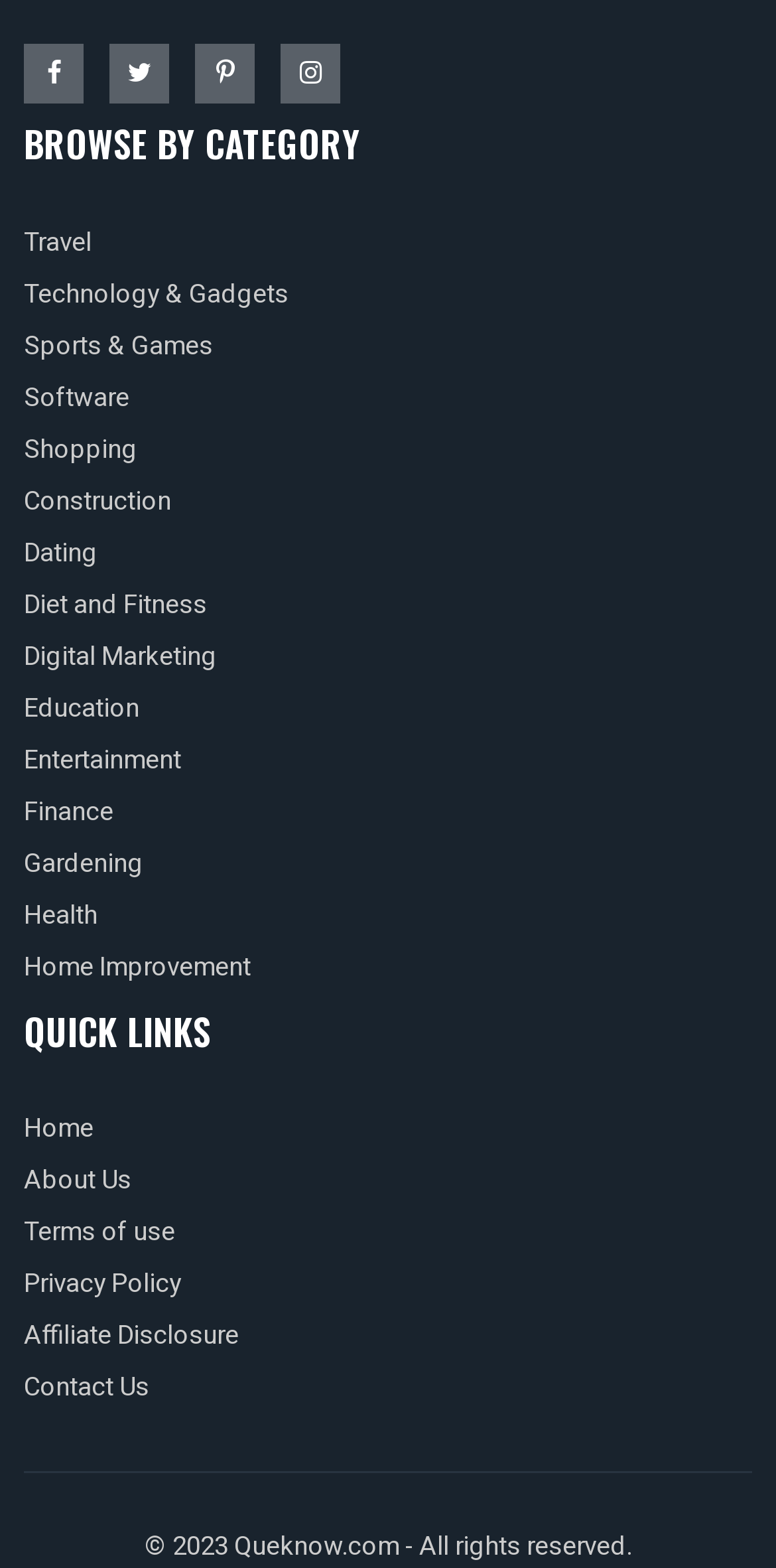Determine the bounding box coordinates for the UI element matching this description: "Technology & Gadgets".

[0.031, 0.175, 0.372, 0.199]